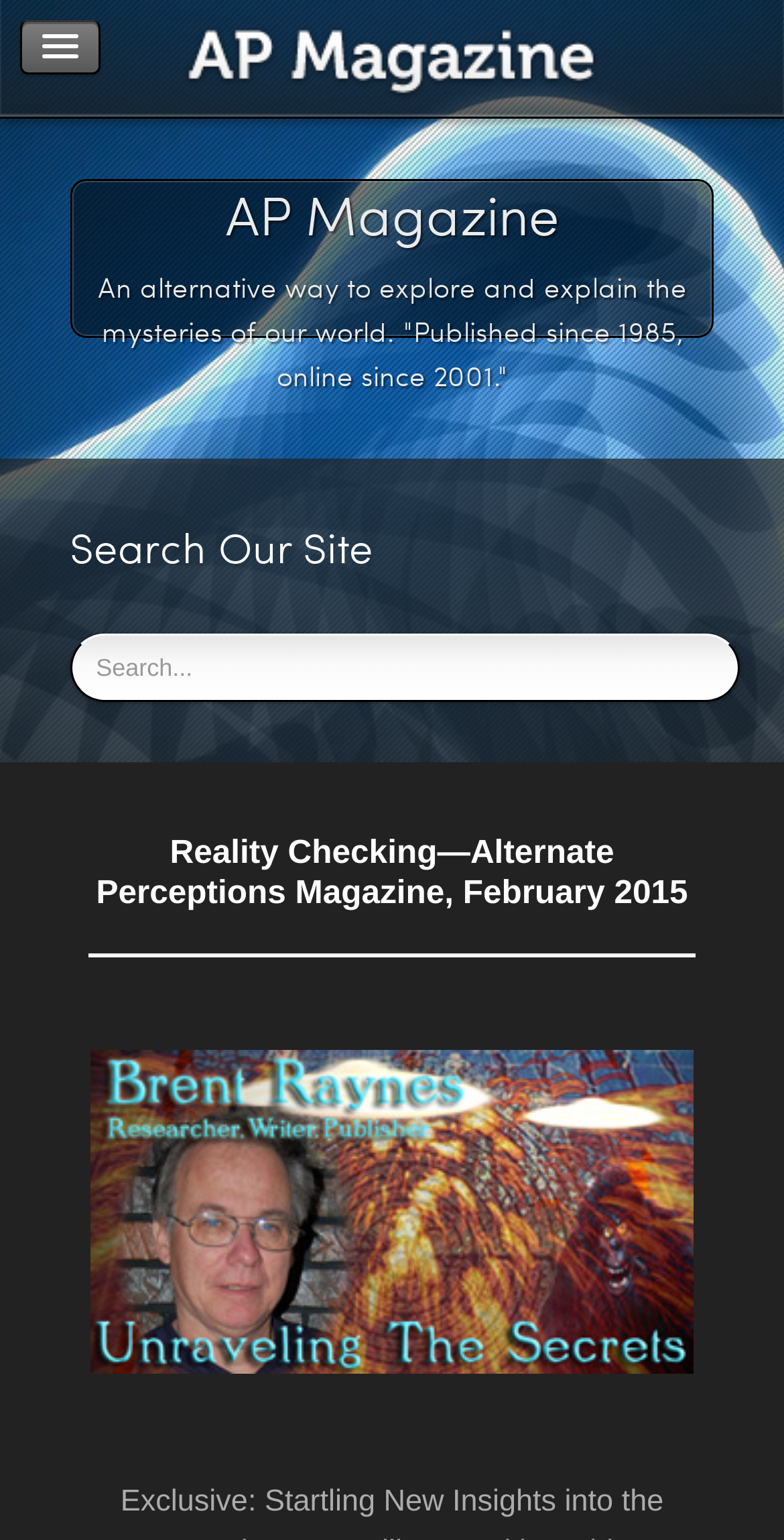Find the bounding box coordinates for the UI element that matches this description: ".".

[0.143, 0.033, 0.947, 0.068]